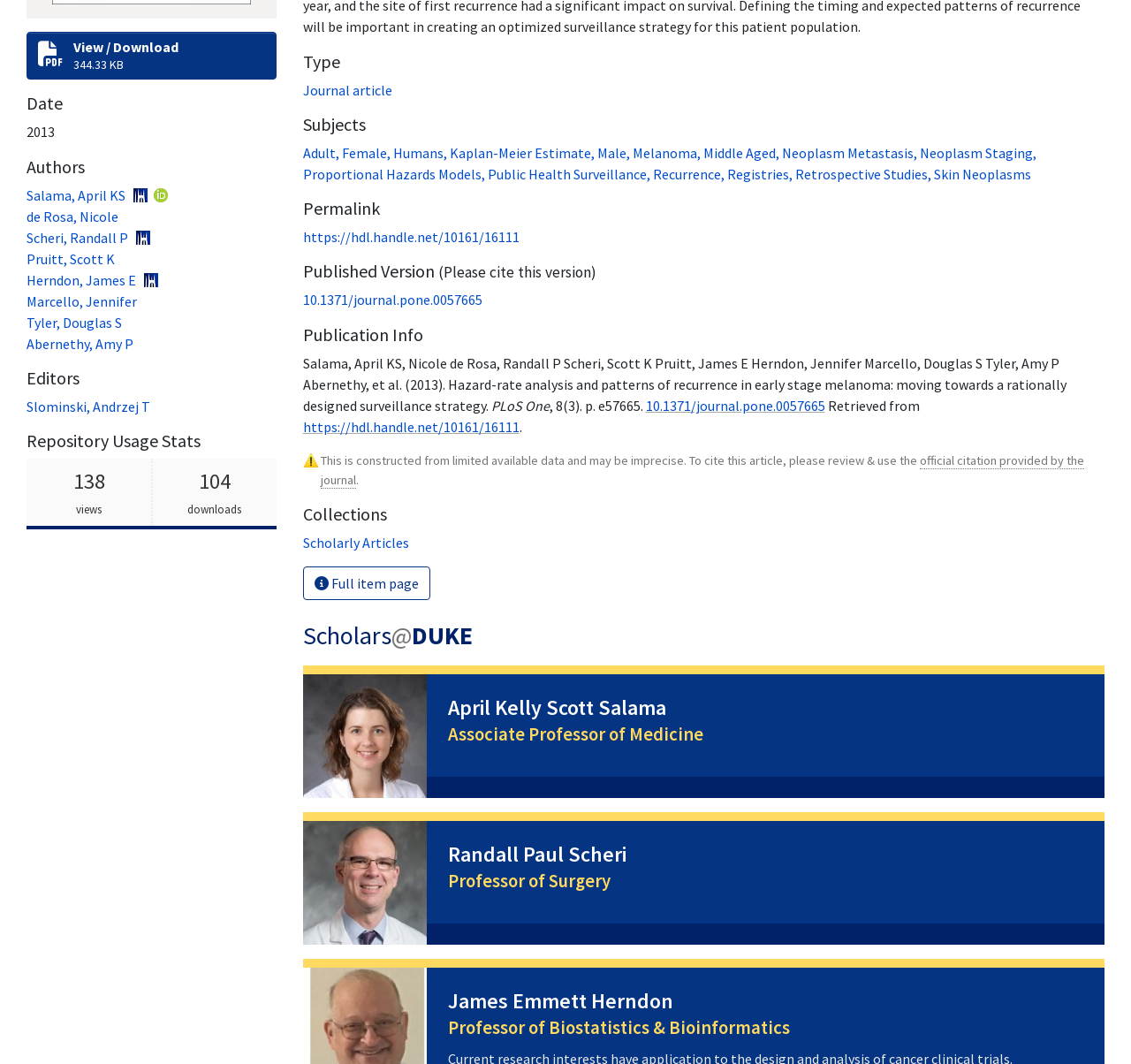Find the bounding box of the UI element described as follows: "Products".

None